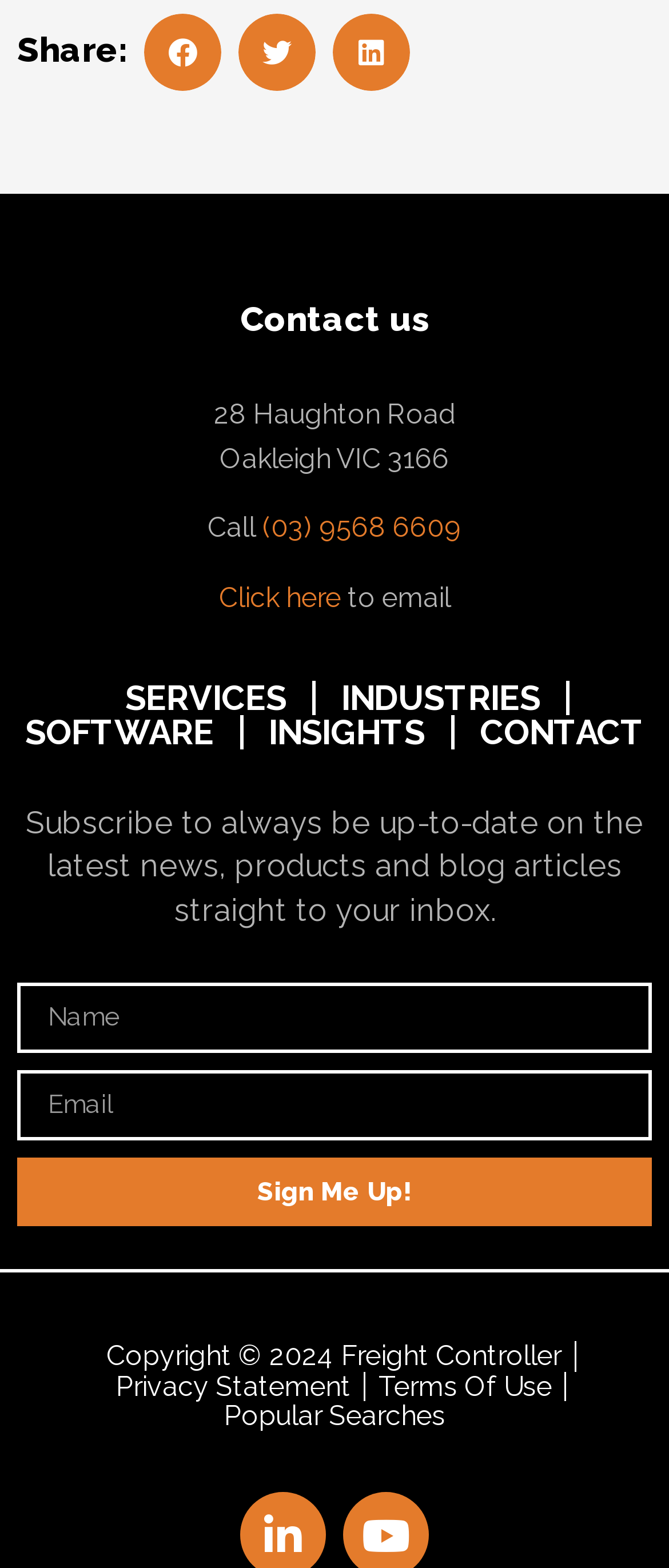Find the bounding box of the UI element described as follows: "Click here".

[0.327, 0.371, 0.509, 0.391]